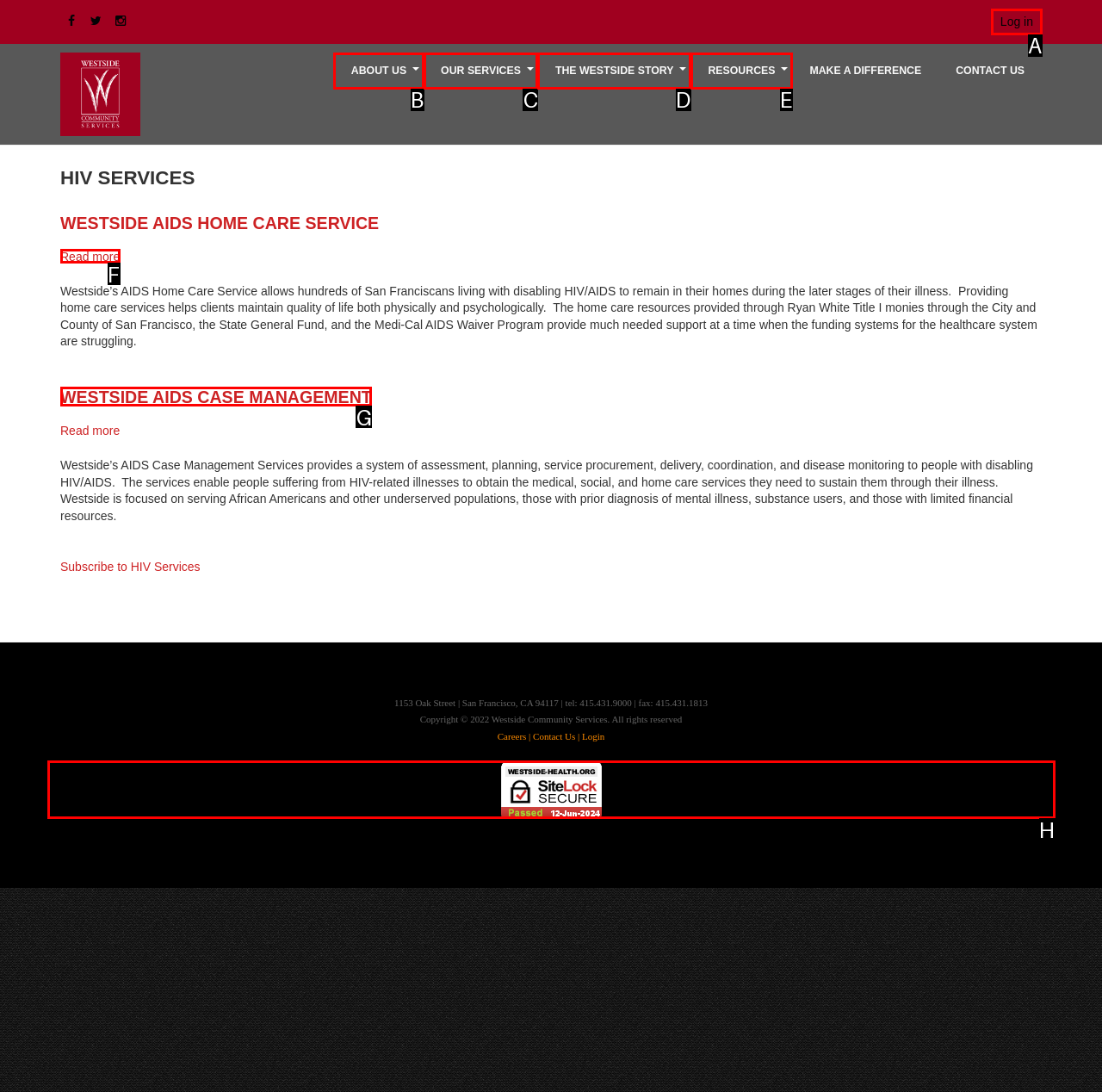Given the description: WESTSIDE AIDS CASE MANAGEMENT, identify the matching option. Answer with the corresponding letter.

G